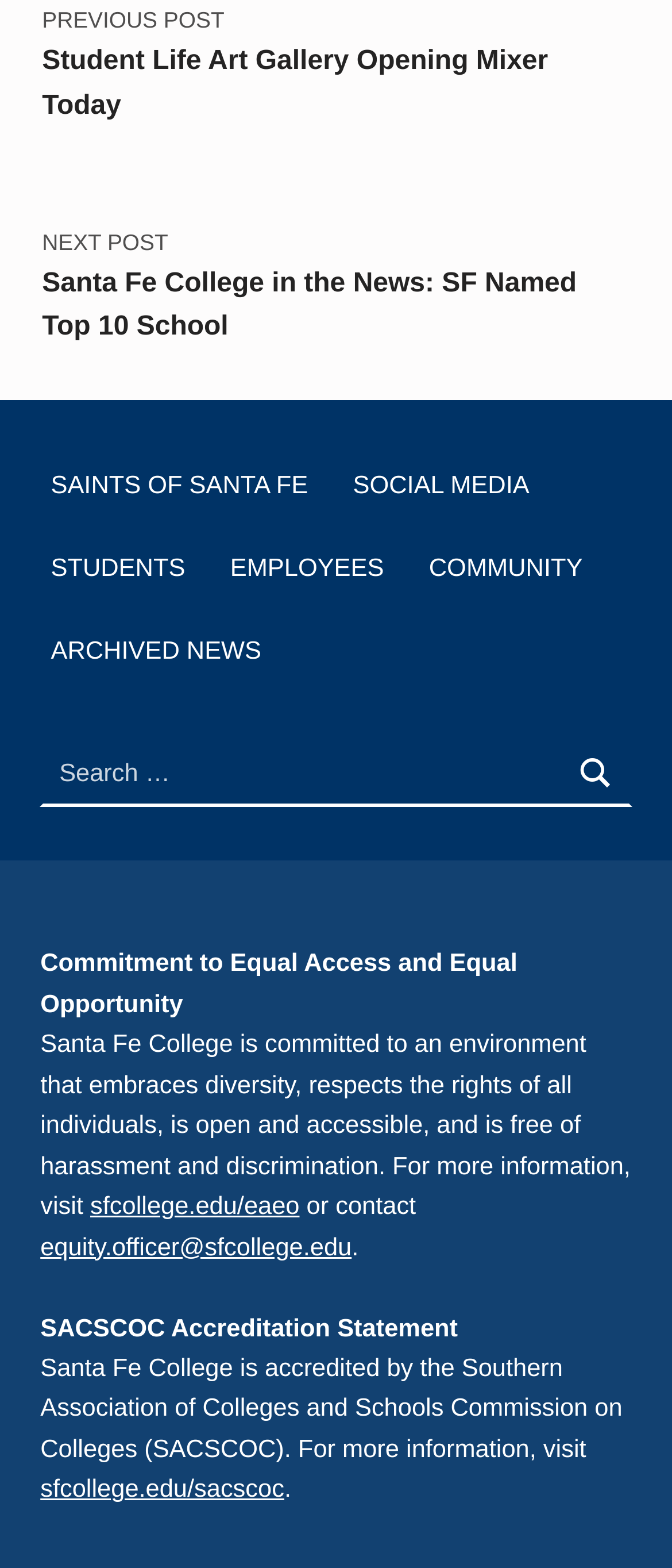What is the commitment of Santa Fe College?
Could you give a comprehensive explanation in response to this question?

I found the answer by reading the text content of the webpage, specifically the section that mentions 'Commitment to Equal Access and Equal Opportunity' and provides a statement about the college's commitment to diversity and inclusivity.